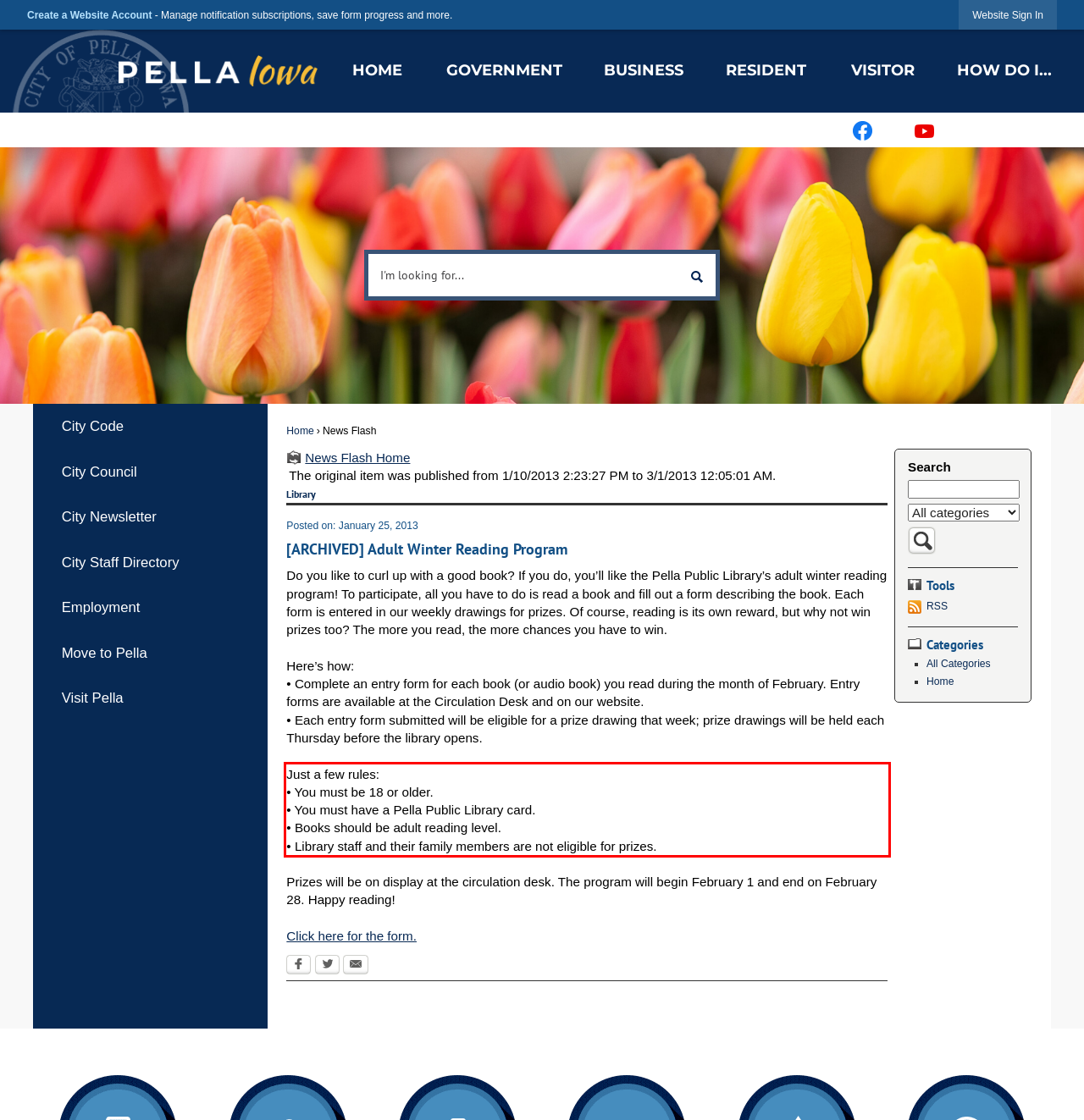Given a webpage screenshot, locate the red bounding box and extract the text content found inside it.

Just a few rules: • You must be 18 or older. • You must have a Pella Public Library card. • Books should be adult reading level. • Library staff and their family members are not eligible for prizes.